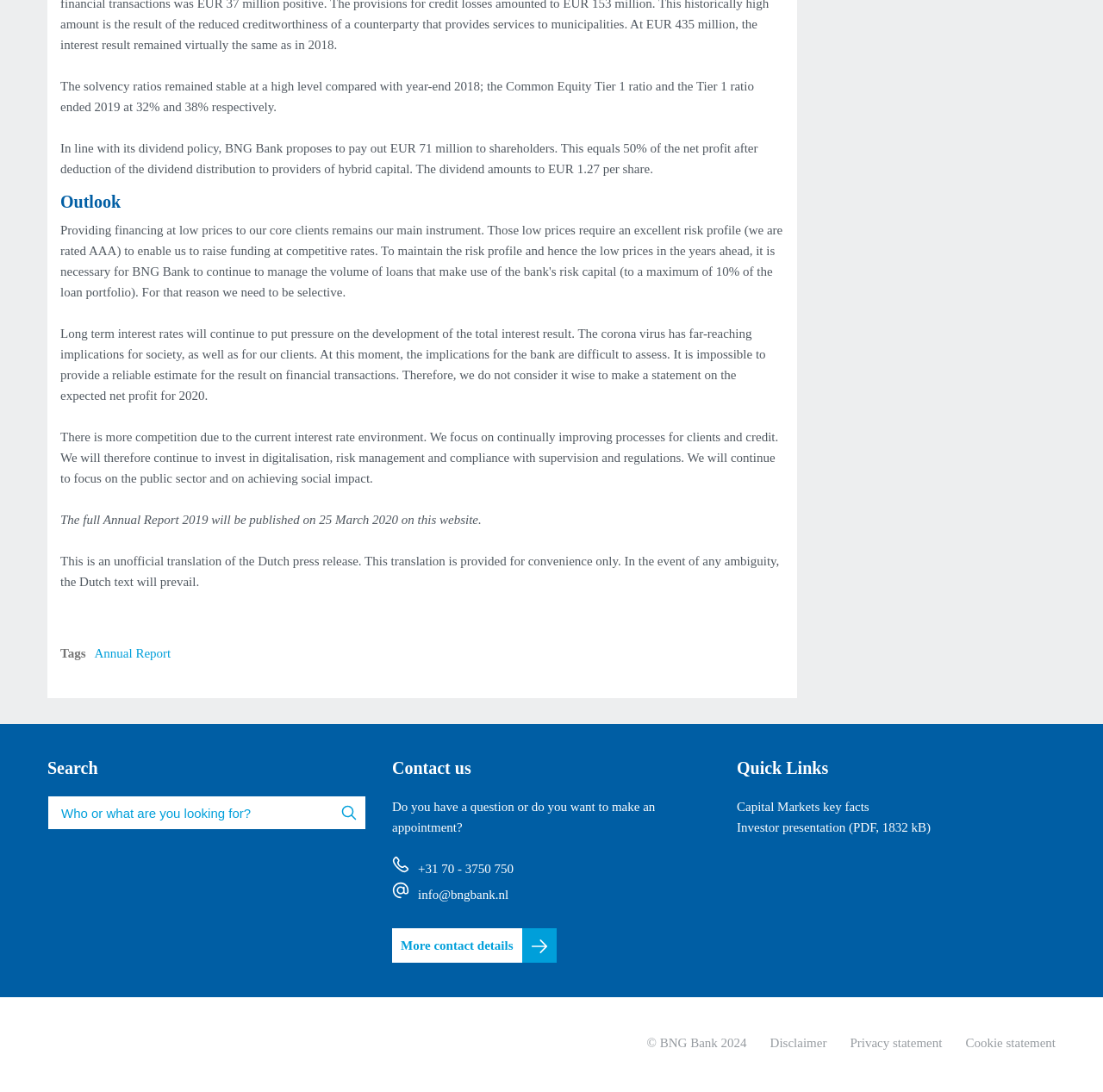What is the Common Equity Tier 1 ratio at the end of 2019?
Answer the question with just one word or phrase using the image.

32%